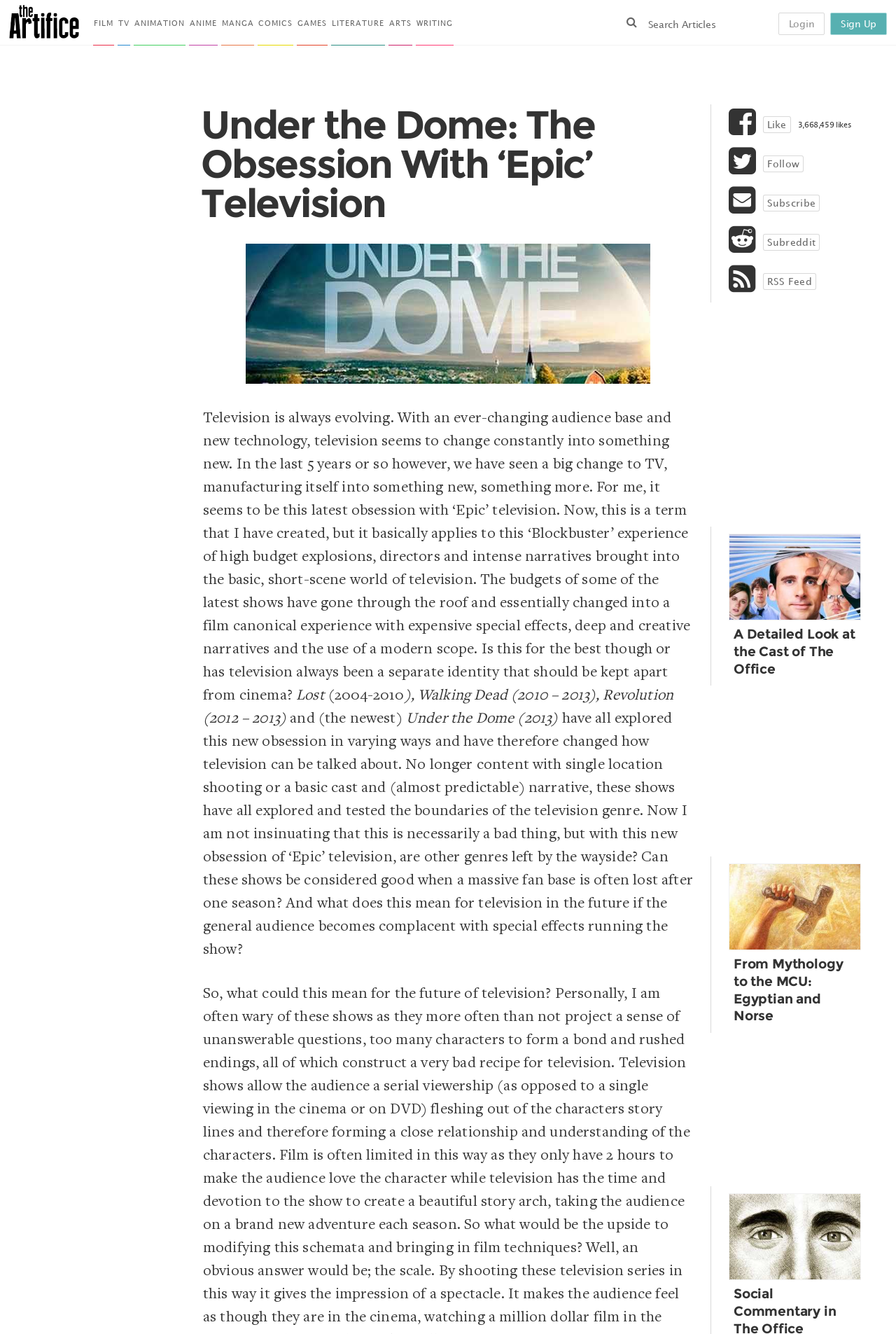Can you find the bounding box coordinates of the area I should click to execute the following instruction: "Search for something"?

[0.69, 0.009, 0.858, 0.026]